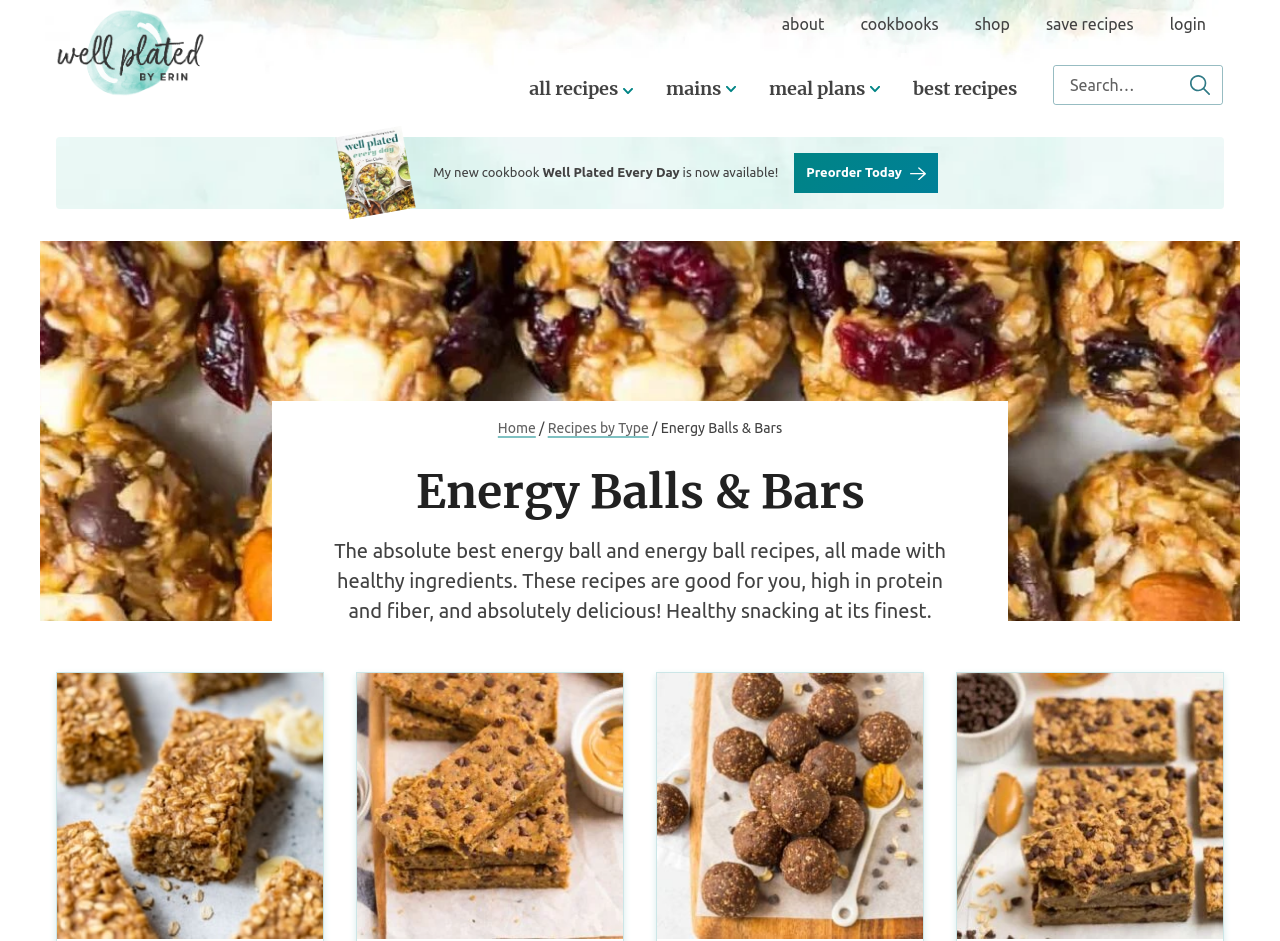Find the bounding box coordinates of the element's region that should be clicked in order to follow the given instruction: "Go to about page". The coordinates should consist of four float numbers between 0 and 1, i.e., [left, top, right, bottom].

[0.597, 0.0, 0.658, 0.051]